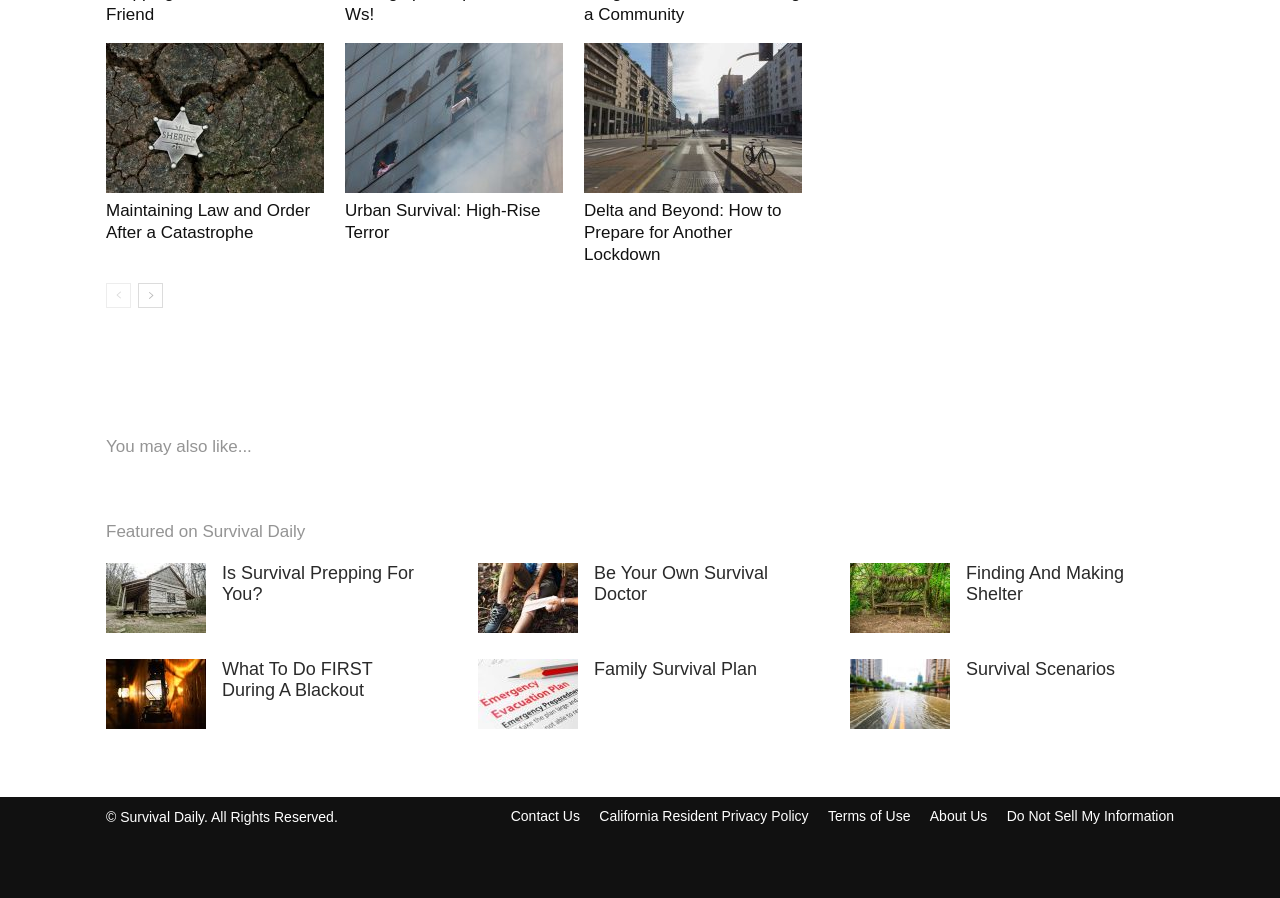Kindly determine the bounding box coordinates of the area that needs to be clicked to fulfill this instruction: "Click on the link to learn about maintaining law and order after a catastrophe".

[0.083, 0.223, 0.242, 0.269]